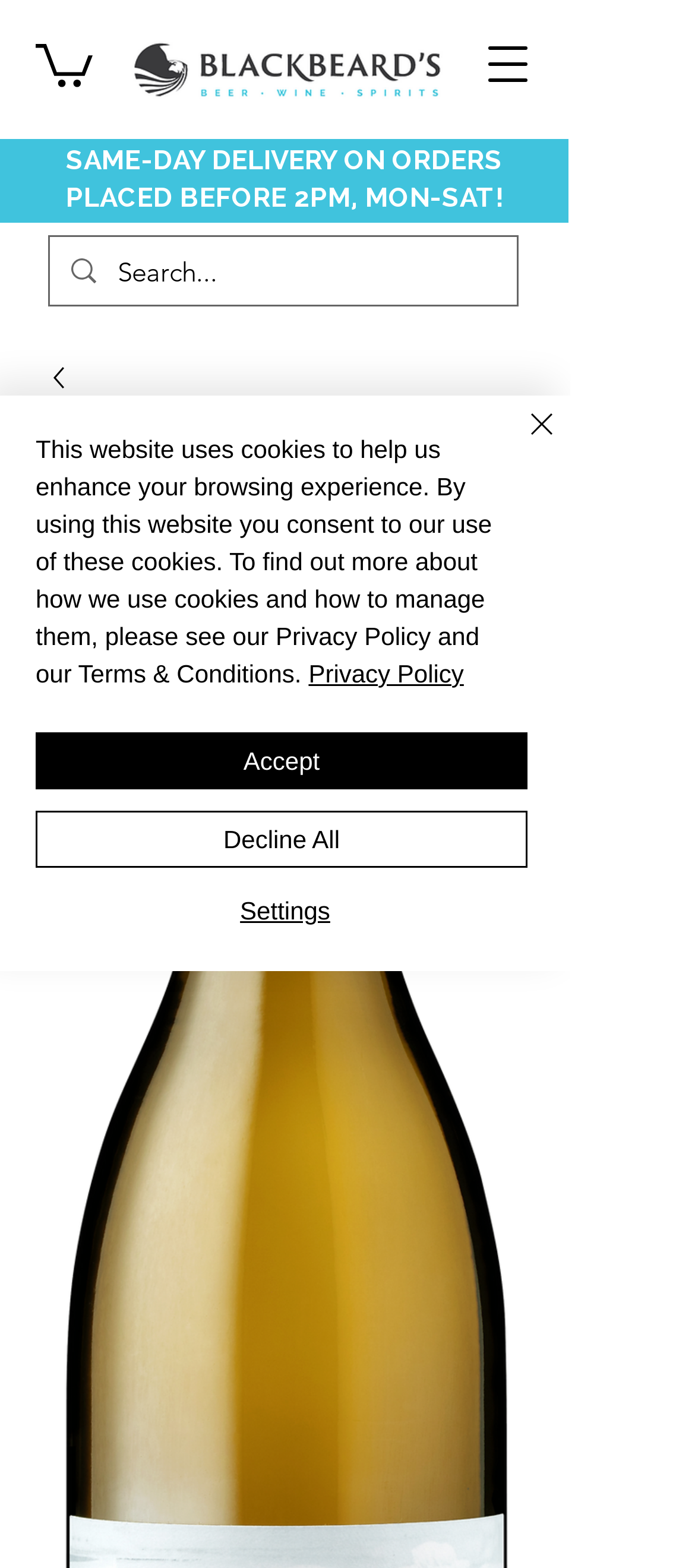Find the bounding box coordinates of the clickable area required to complete the following action: "Open navigation menu".

[0.679, 0.018, 0.782, 0.064]